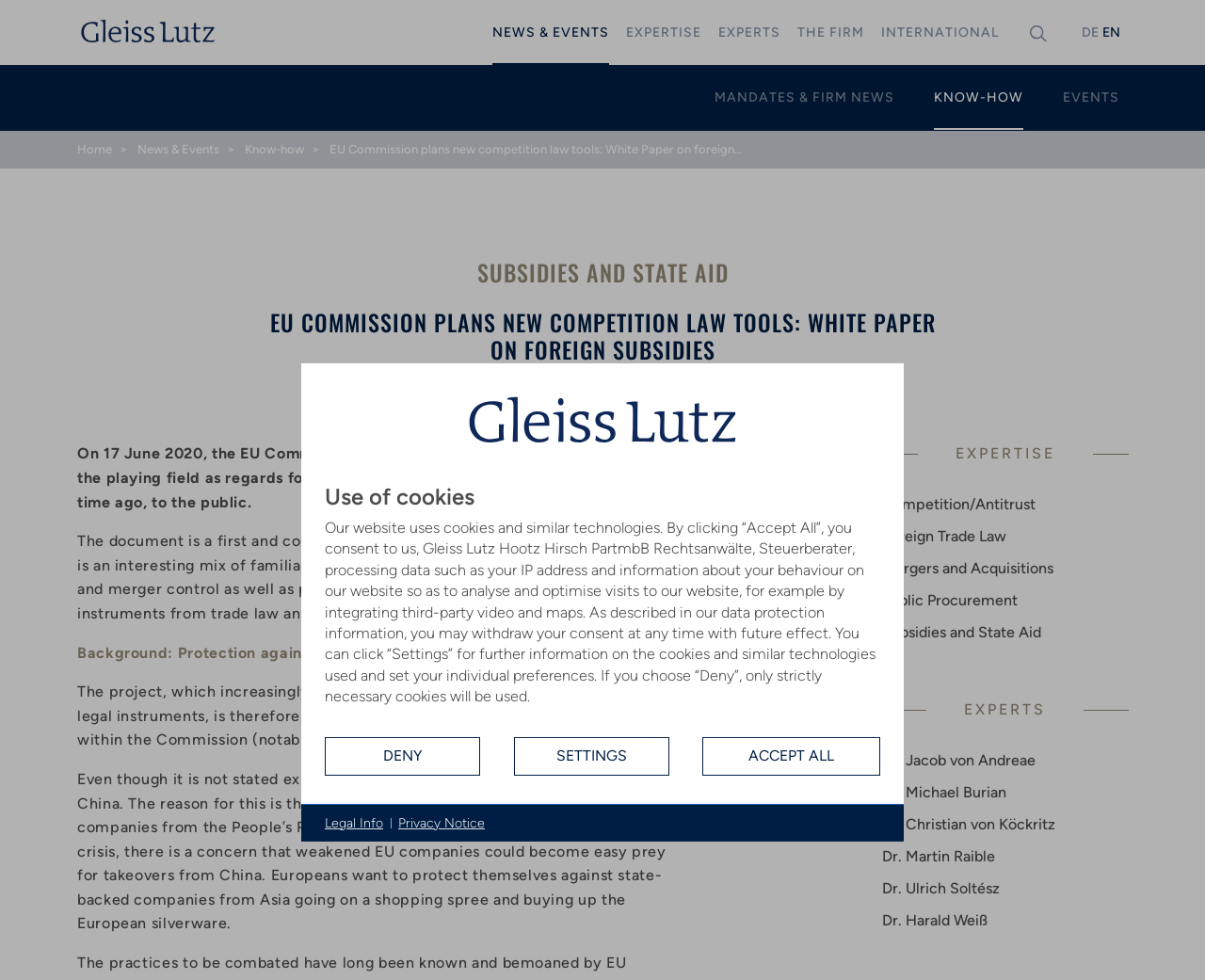Please pinpoint the bounding box coordinates for the region I should click to adhere to this instruction: "Click the company logo".

[0.064, 0.017, 0.181, 0.047]